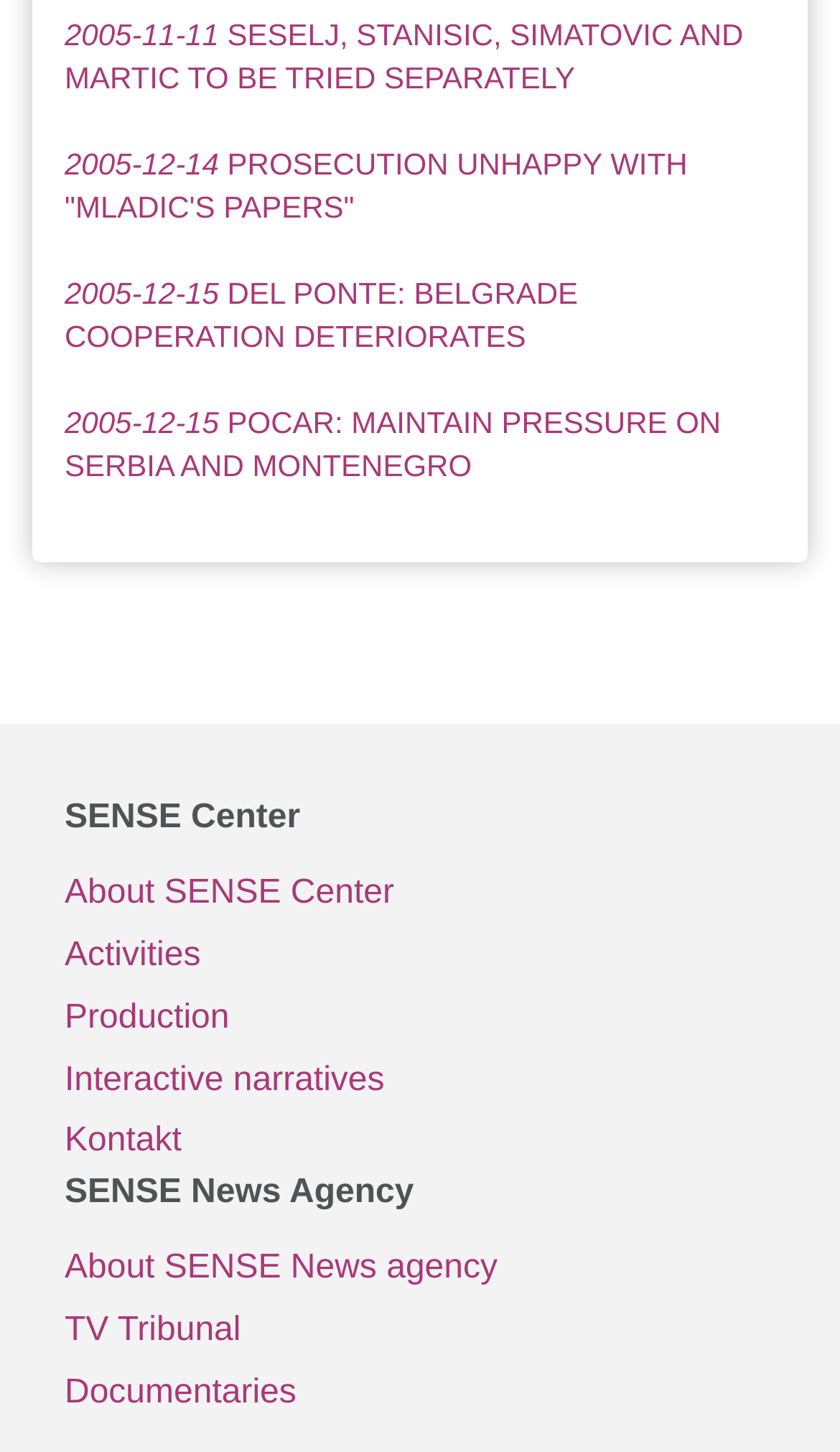Please identify the bounding box coordinates of where to click in order to follow the instruction: "Visit the college website".

None